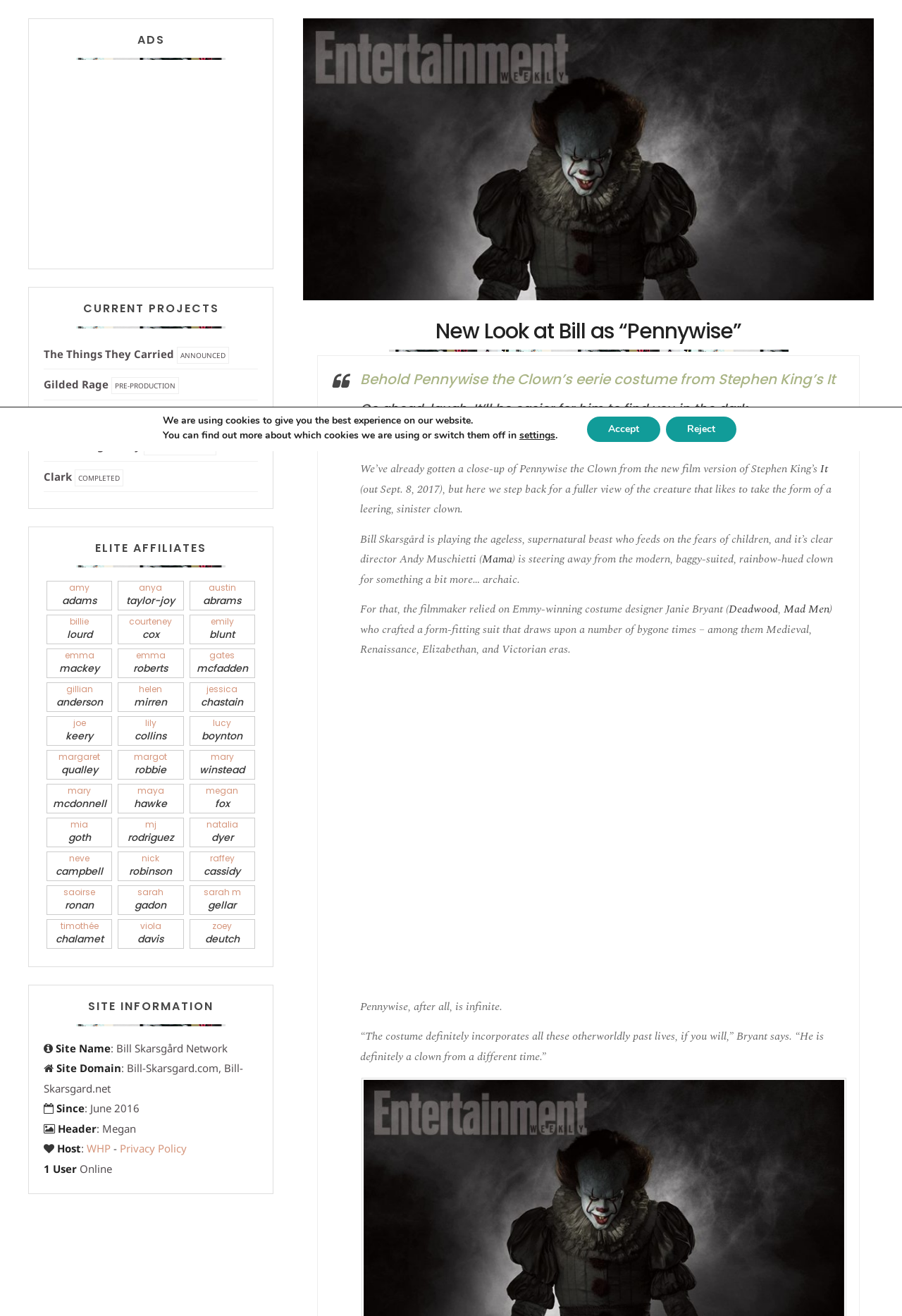Bounding box coordinates should be in the format (top-left x, top-left y, bottom-right x, bottom-right y) and all values should be floating point numbers between 0 and 1. Determine the bounding box coordinate for the UI element described as: aria-label="Advertisement" name="aswift_0" title="Advertisement"

[0.07, 0.055, 0.265, 0.188]